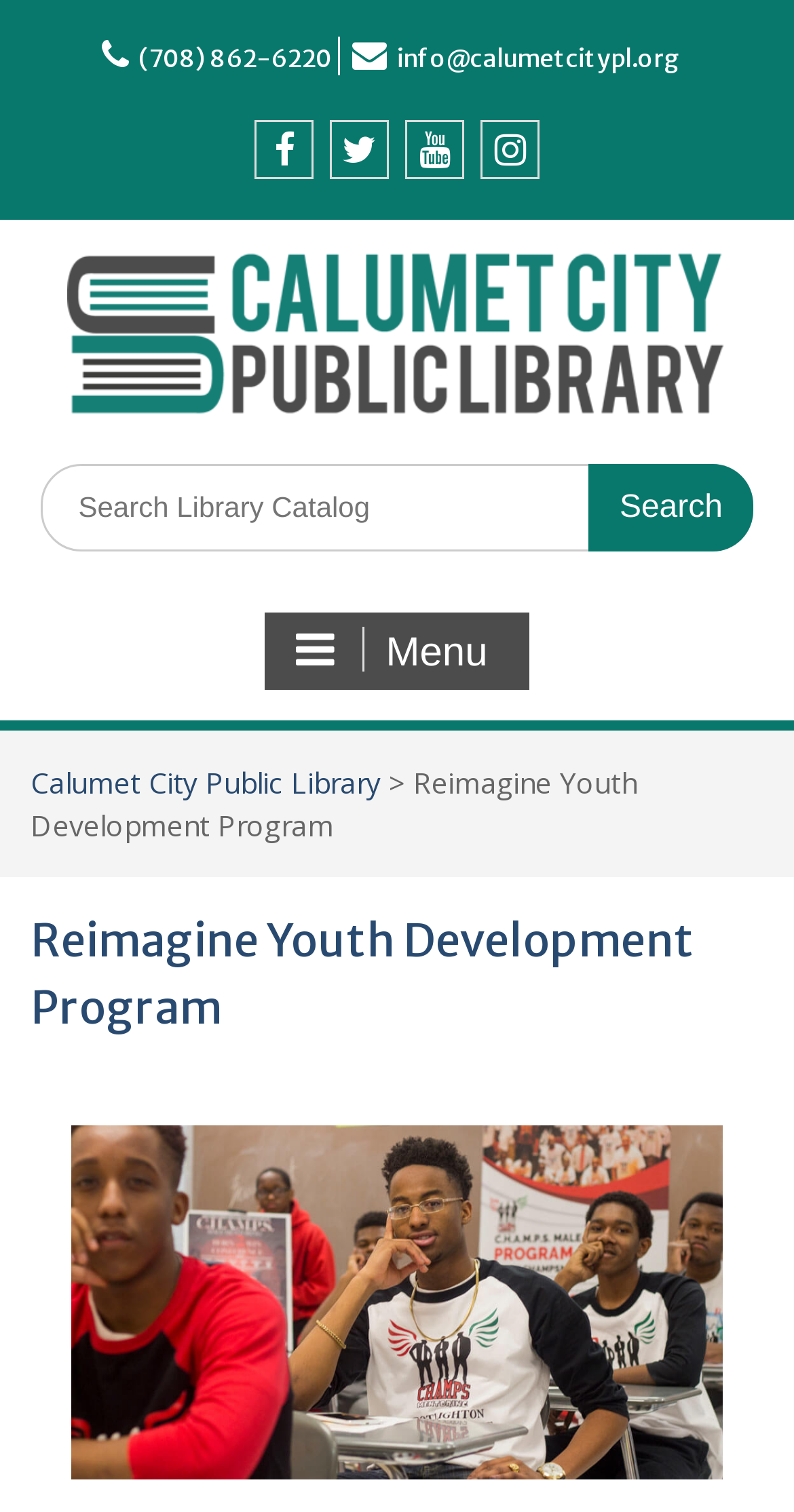Determine the bounding box coordinates of the clickable region to execute the instruction: "Search the library catalog". The coordinates should be four float numbers between 0 and 1, denoted as [left, top, right, bottom].

[0.051, 0.307, 0.949, 0.365]